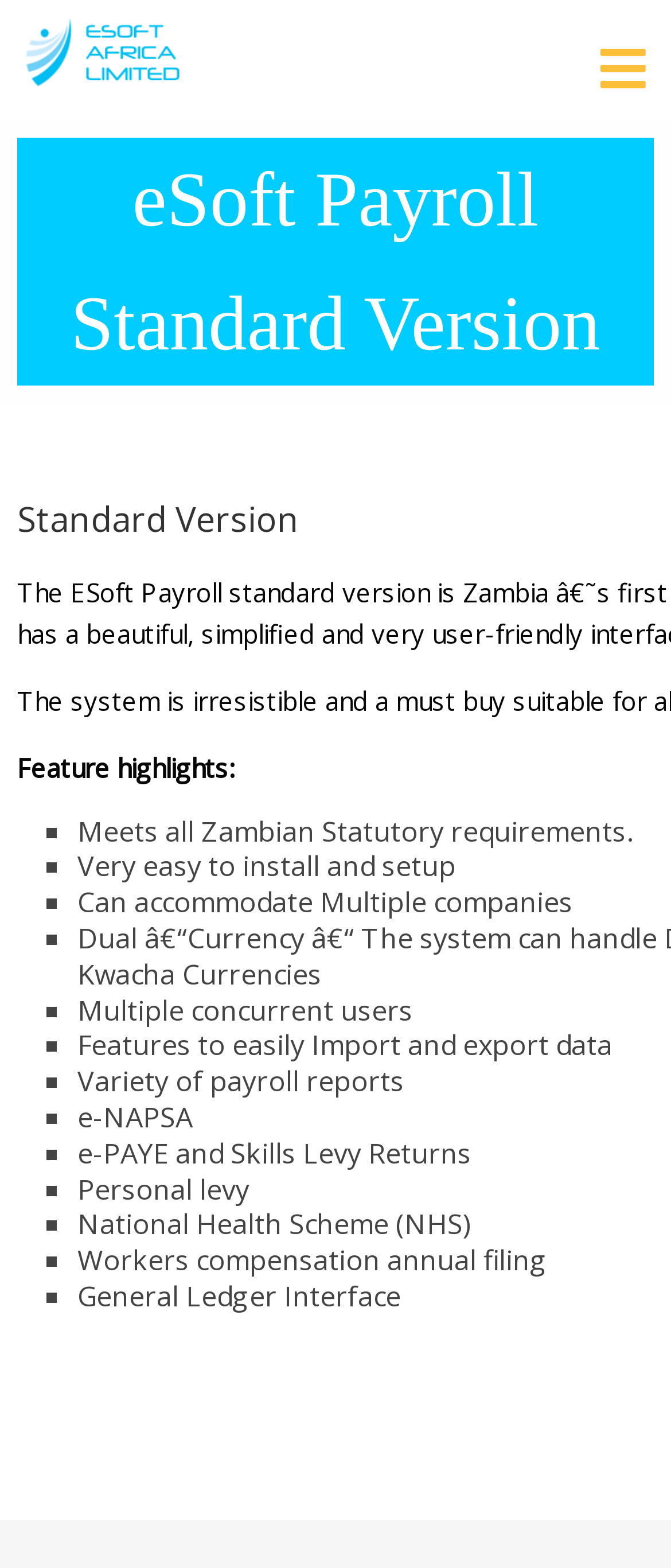Is the software capable of importing and exporting data?
Please describe in detail the information shown in the image to answer the question.

The software is capable of importing and exporting data, as stated in the static text element 'Features to easily Import and export data' which is a child of the article element and has a bounding box coordinate of [0.115, 0.655, 0.913, 0.679]. This feature is highlighted in the list of feature highlights.